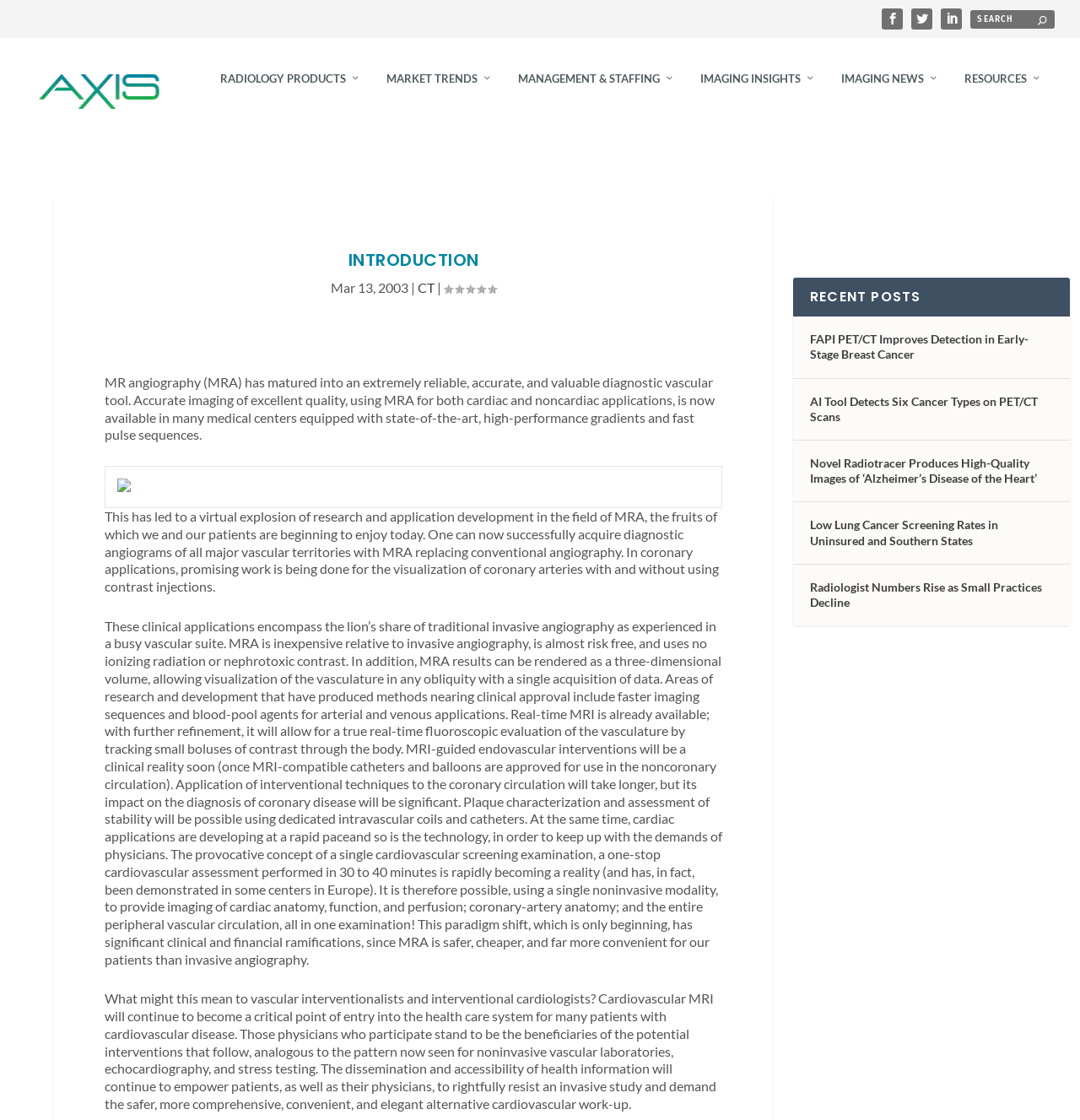Determine the bounding box coordinates for the element that should be clicked to follow this instruction: "Click on the link to CT". The coordinates should be given as four float numbers between 0 and 1, in the format [left, top, right, bottom].

[0.387, 0.26, 0.402, 0.274]